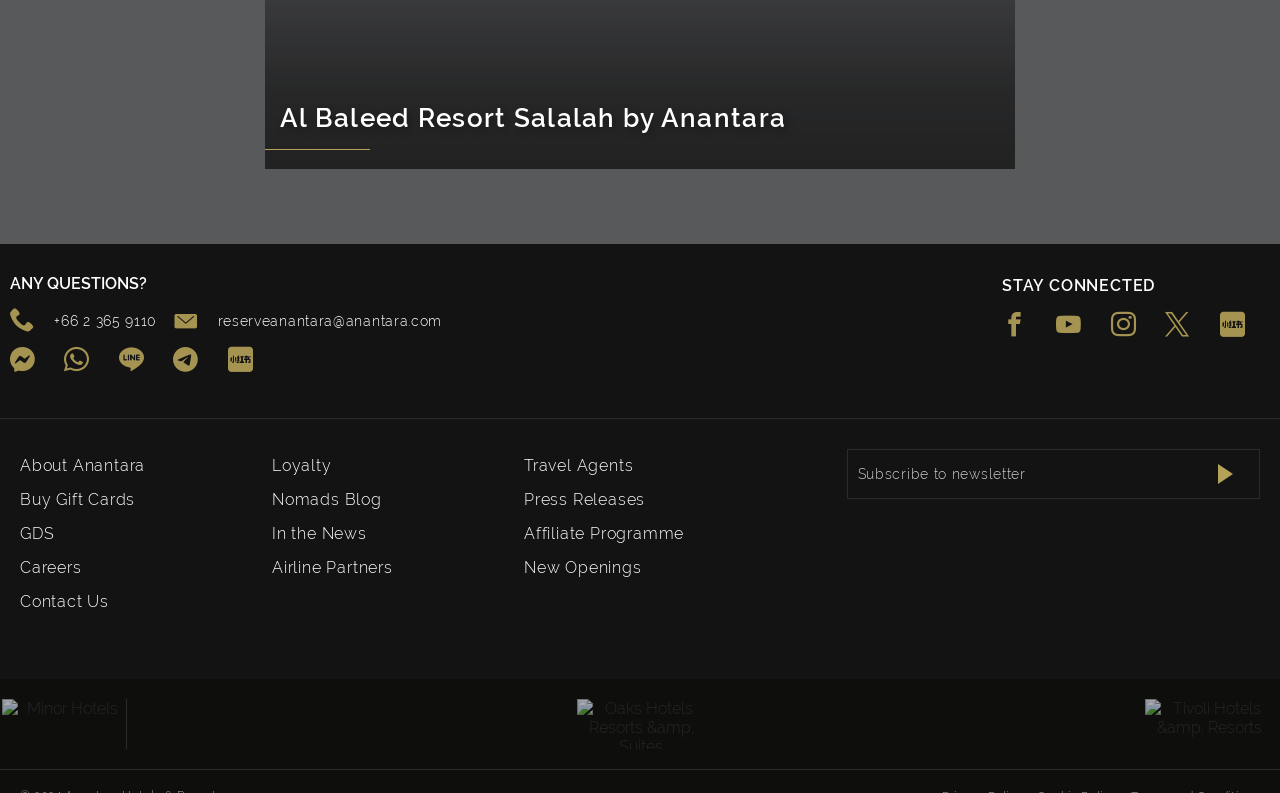Using the webpage screenshot, locate the HTML element that fits the following description and provide its bounding box: "Add us on LINE".

[0.093, 0.439, 0.124, 0.474]